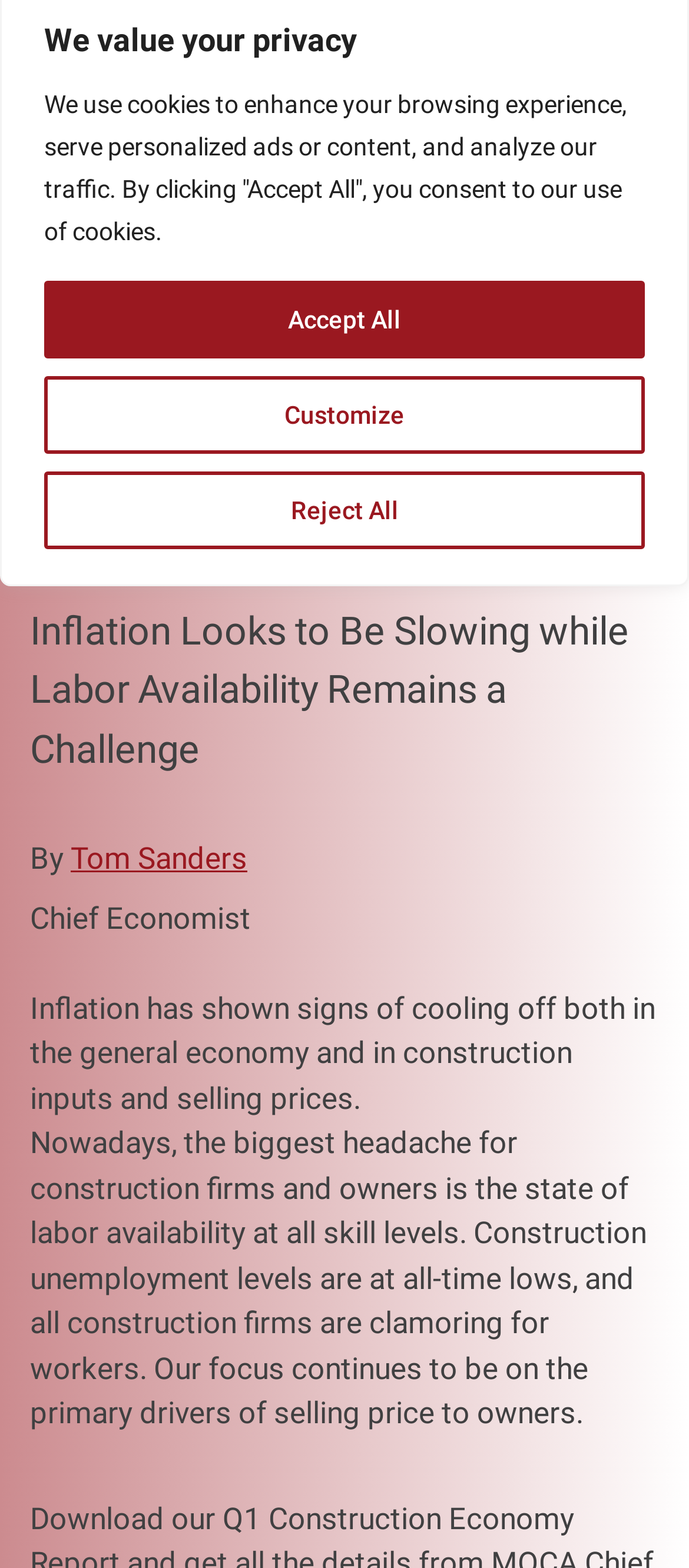Bounding box coordinates should be in the format (top-left x, top-left y, bottom-right x, bottom-right y) and all values should be floating point numbers between 0 and 1. Determine the bounding box coordinate for the UI element described as: Customize

[0.064, 0.24, 0.936, 0.289]